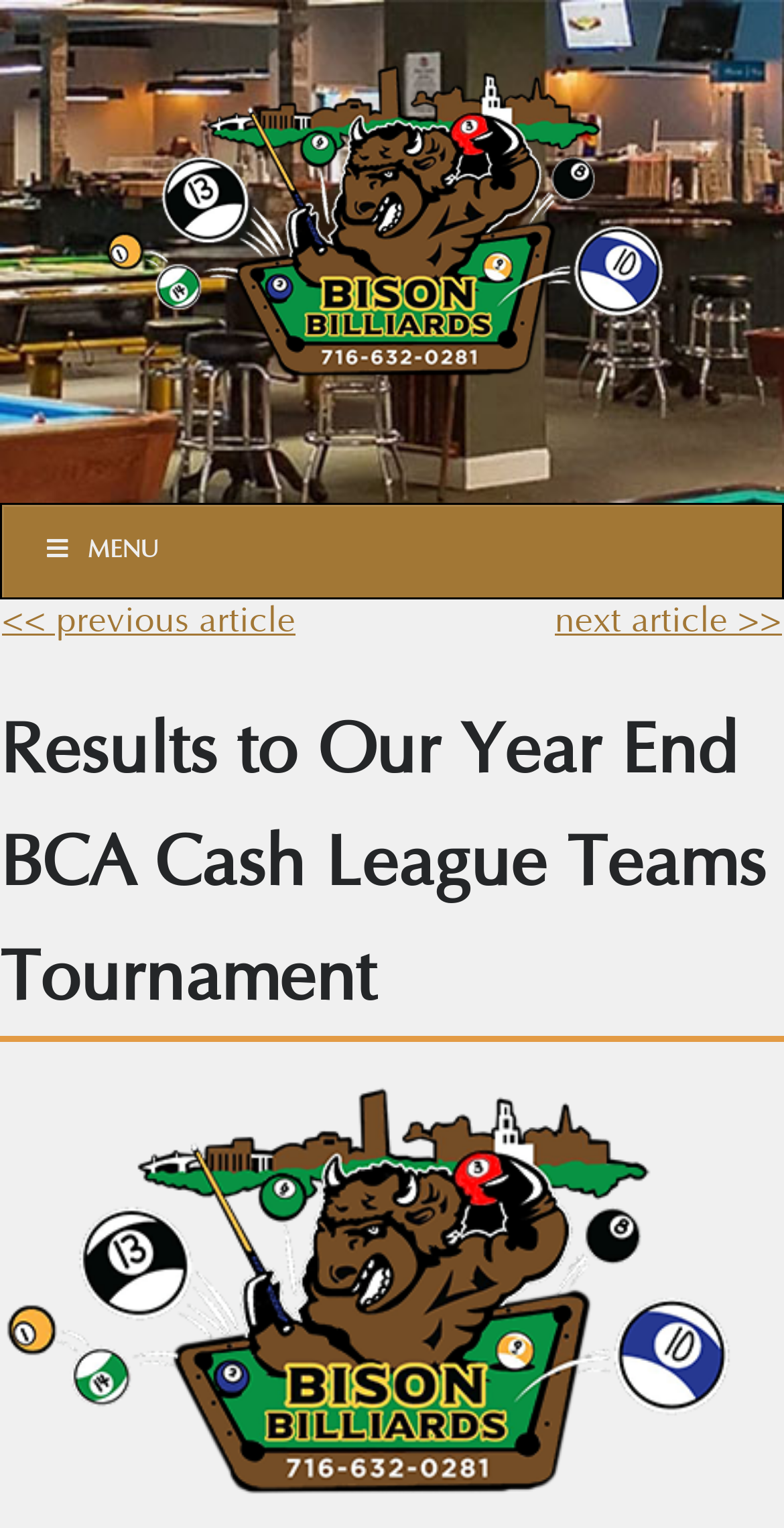Give a one-word or short phrase answer to the question: 
What is the purpose of the links at the top?

Navigation